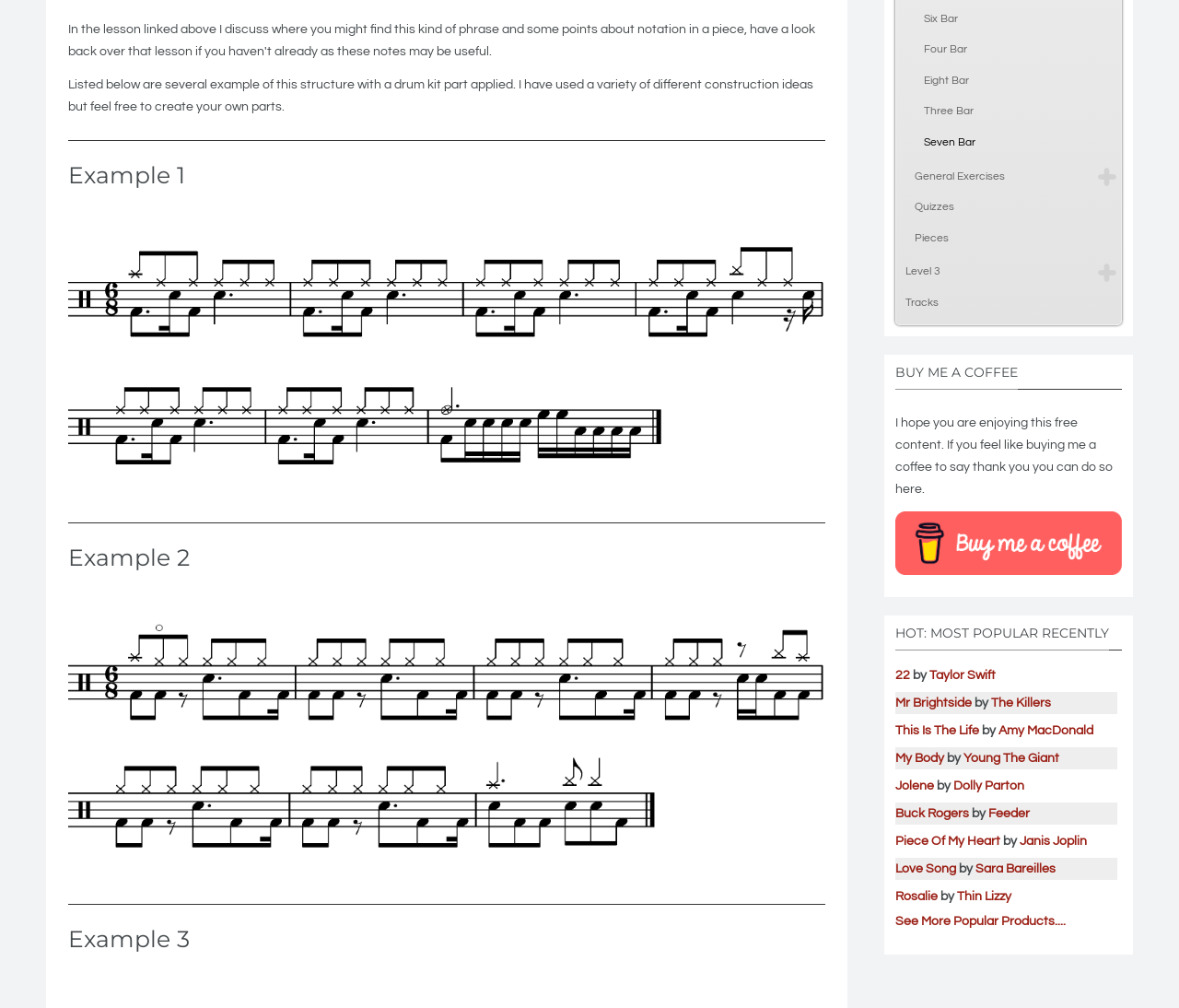Extract the bounding box of the UI element described as: "alt="Buy Me A Coffee"".

[0.759, 0.532, 0.952, 0.545]